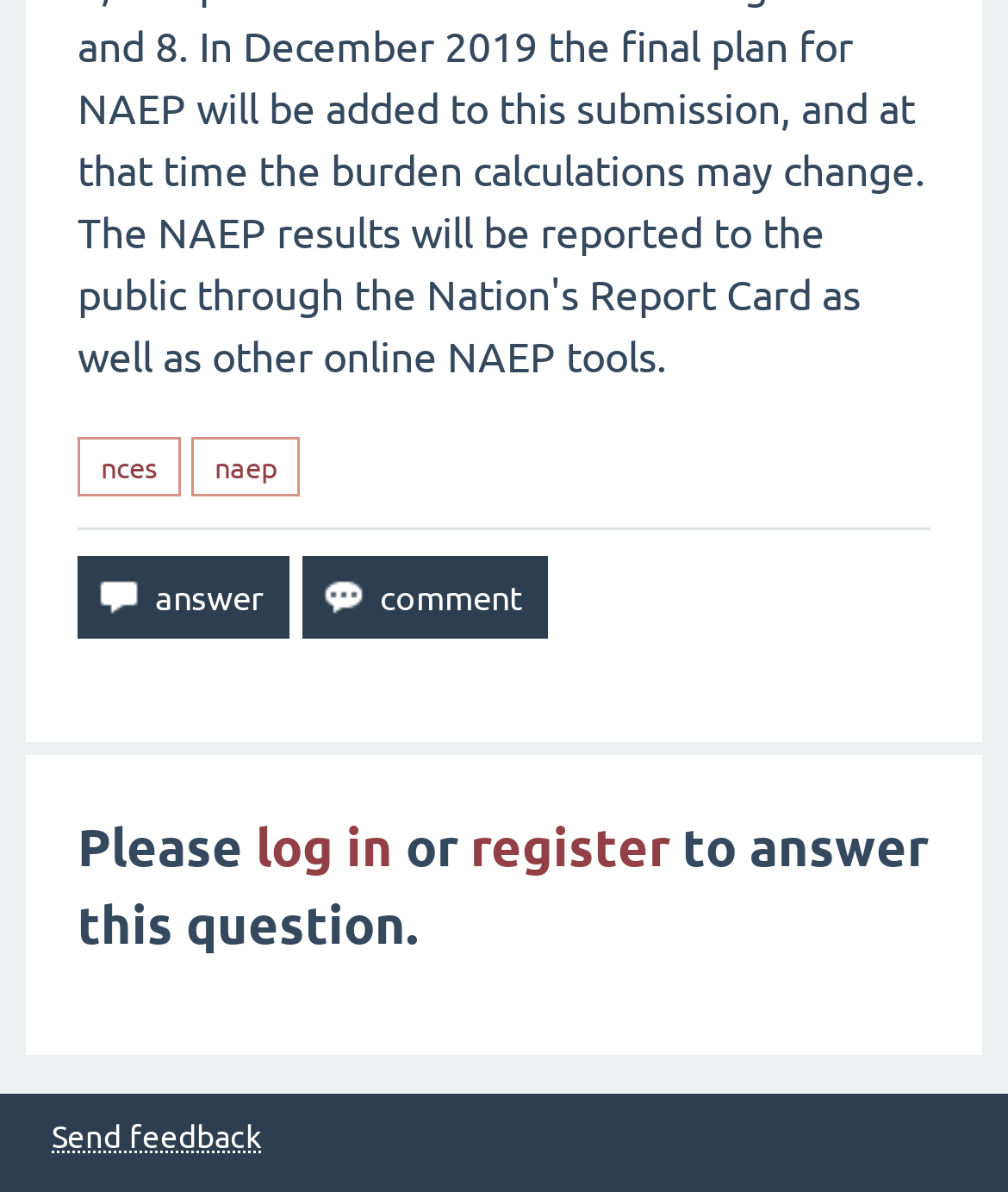Determine the bounding box coordinates for the UI element with the following description: "Send feedback". The coordinates should be four float numbers between 0 and 1, represented as [left, top, right, bottom].

[0.051, 0.94, 0.259, 0.968]